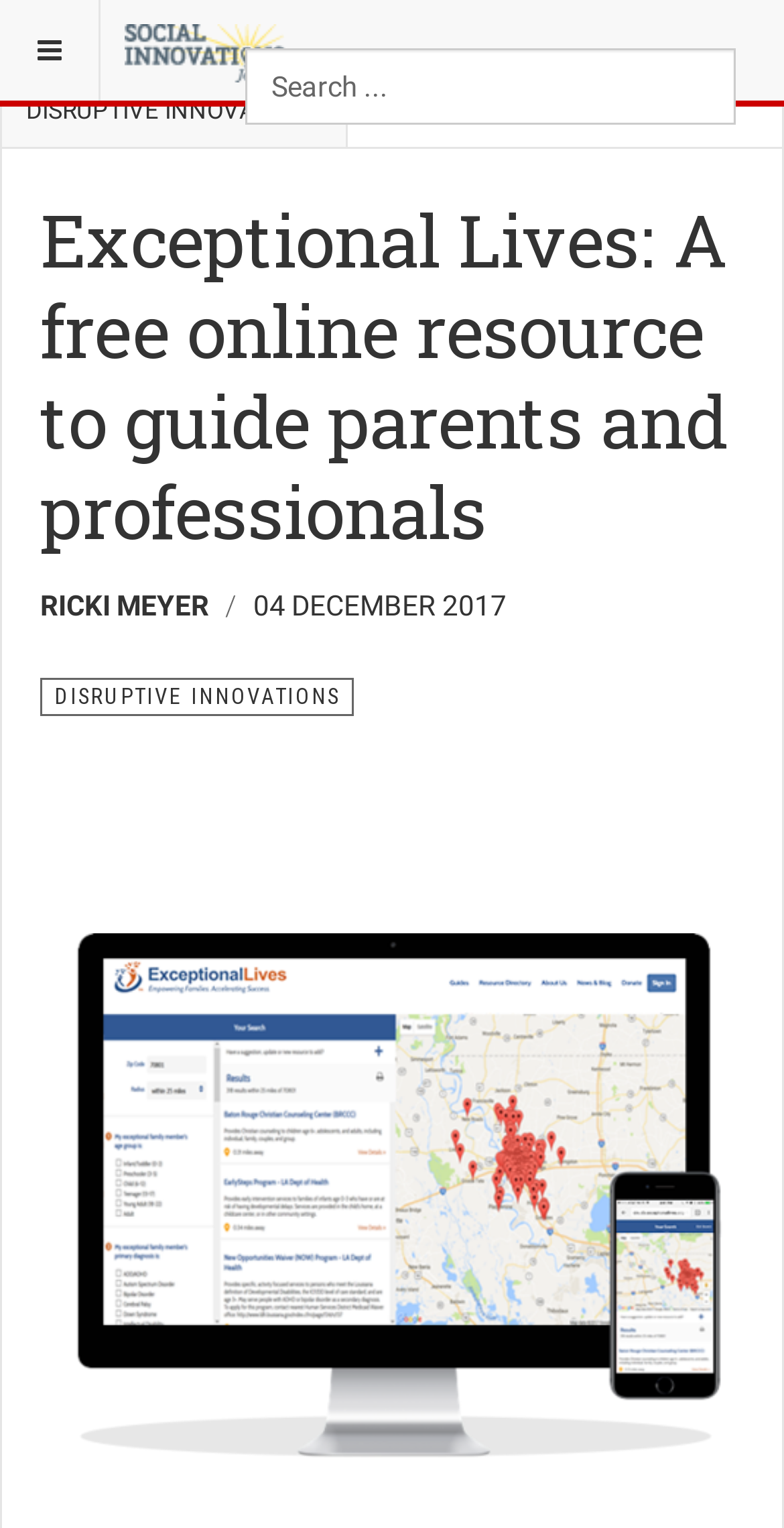Please find and provide the title of the webpage.

Exceptional Lives: A free online resource to guide parents and professionals